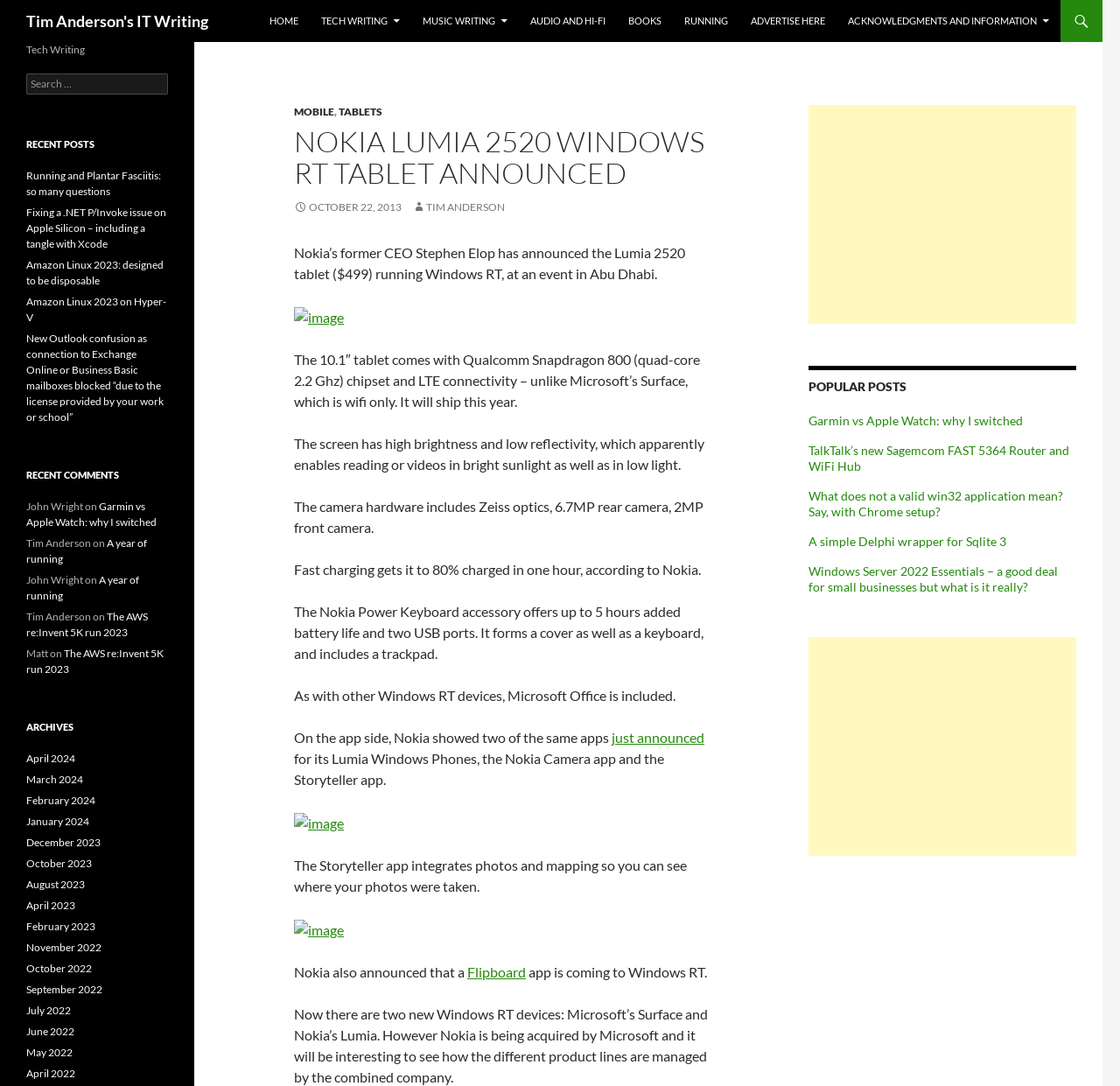Summarize the webpage with intricate details.

The webpage is about Tim Anderson's IT Writing, with a focus on technology and gadgets. At the top, there is a heading with the title "Tim Anderson's IT Writing" and a link to the same. Below this, there are several links to different categories, including "HOME", "TECH WRITING", "MUSIC WRITING", "AUDIO AND HI-FI", "BOOKS", "RUNNING", and "ADVERTISE HERE".

The main content of the page is an article about the Nokia Lumia 2520 Windows RT tablet, which was announced by Nokia's former CEO Stephen Elop. The article provides details about the tablet's features, including its Qualcomm Snapdragon 800 chipset, LTE connectivity, high-brightness and low-reflectivity screen, Zeiss optics, and fast charging capabilities. There are also several images of the tablet and its accessories, including the Nokia Power Keyboard.

To the right of the main content, there is a section with popular posts, including links to articles about Garmin vs Apple Watch, TalkTalk's new router, and Windows Server 2022 Essentials. Below this, there is an advertisement iframe.

At the bottom of the page, there are several sections, including "Tech Writing", "Recent Posts", "Recent Comments", and "Archives". The "Tech Writing" section has a search box and a heading, while the "Recent Posts" section lists several links to recent articles. The "Recent Comments" section lists comments from users, including their names and the articles they commented on. Finally, the "Archives" section lists links to articles from previous months.